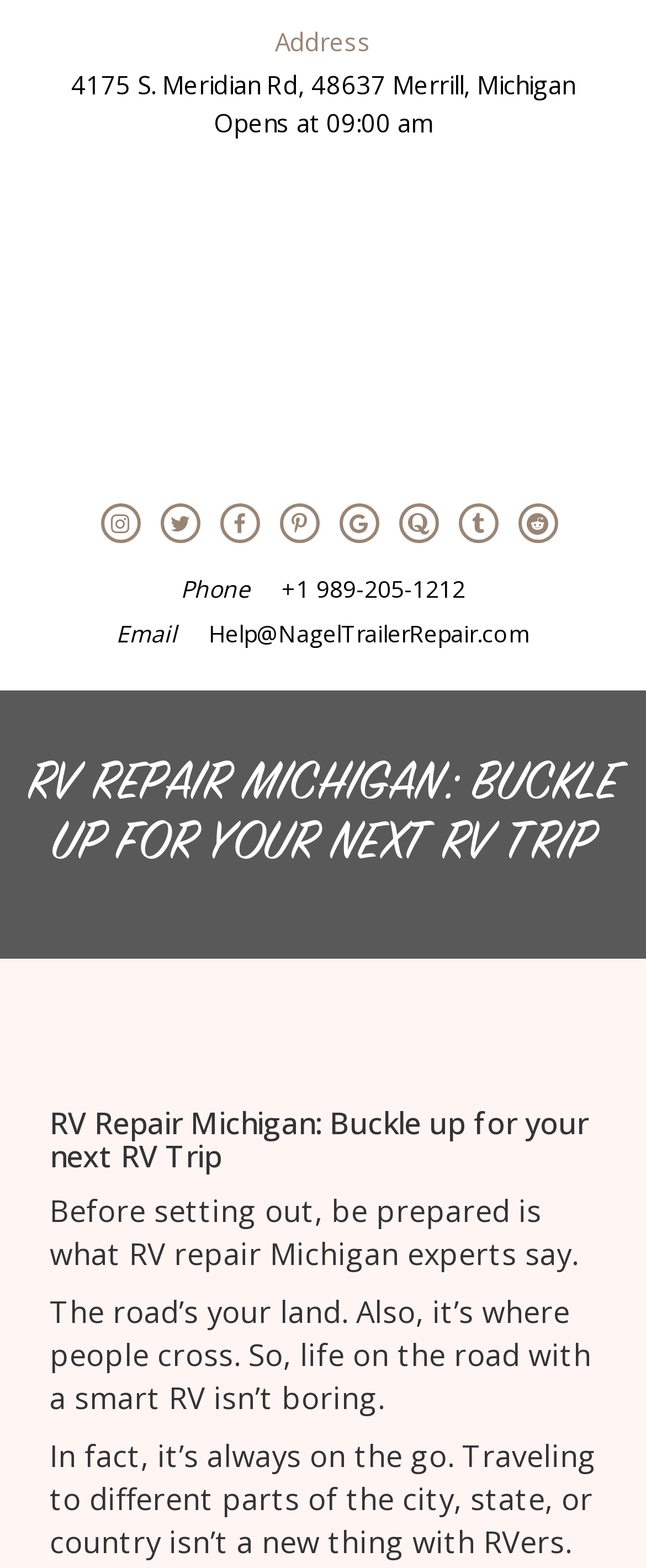Locate the bounding box of the user interface element based on this description: "+1 989-205-1212".

[0.436, 0.366, 0.721, 0.386]